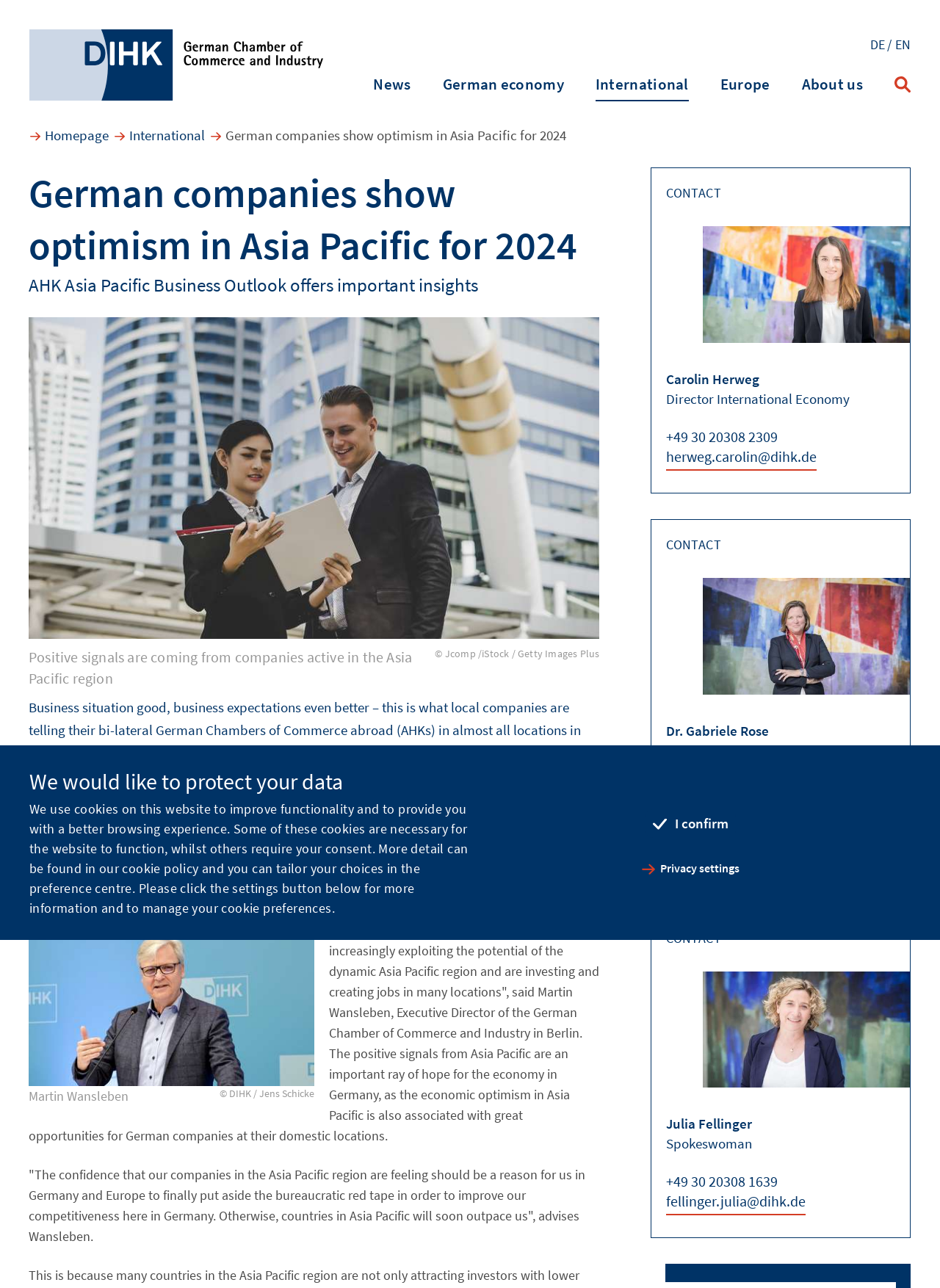Identify the bounding box coordinates for the element you need to click to achieve the following task: "Click on the 'HOME' link". The coordinates must be four float values ranging from 0 to 1, formatted as [left, top, right, bottom].

None